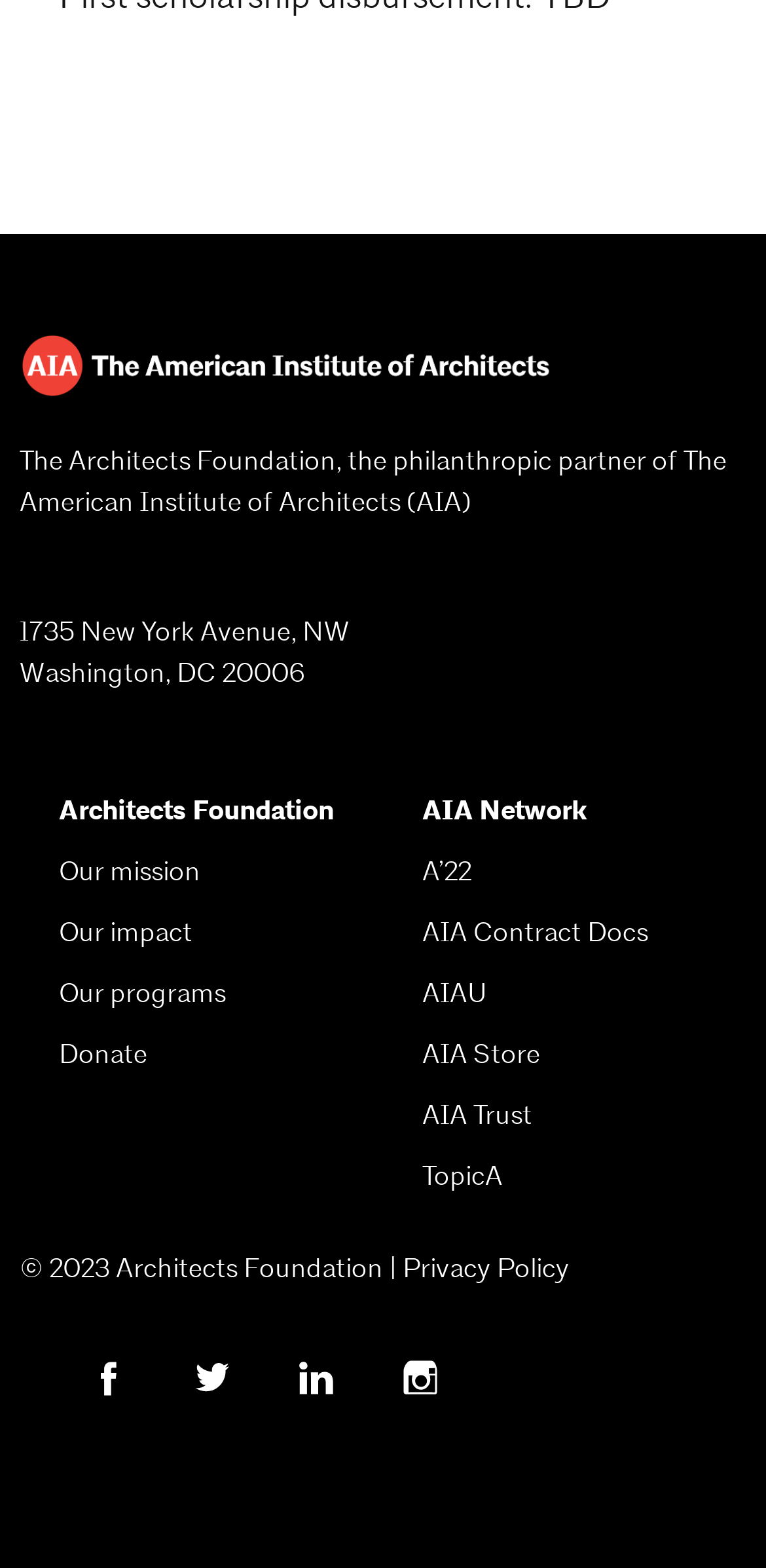Provide a one-word or short-phrase response to the question:
What is the address of the Architects Foundation?

1735 New York Avenue, NW, Washington, DC 20006